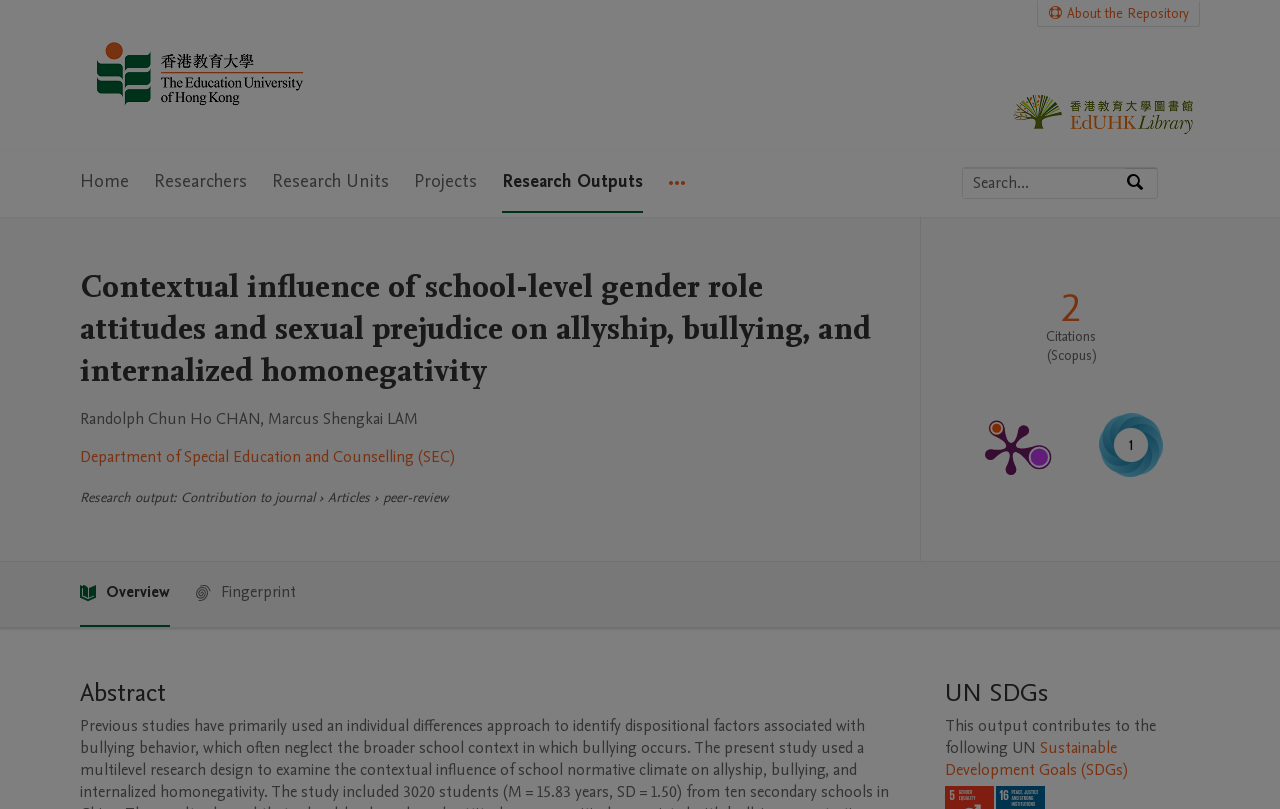Pinpoint the bounding box coordinates of the area that must be clicked to complete this instruction: "Search by expertise, name or affiliation".

[0.752, 0.208, 0.879, 0.245]